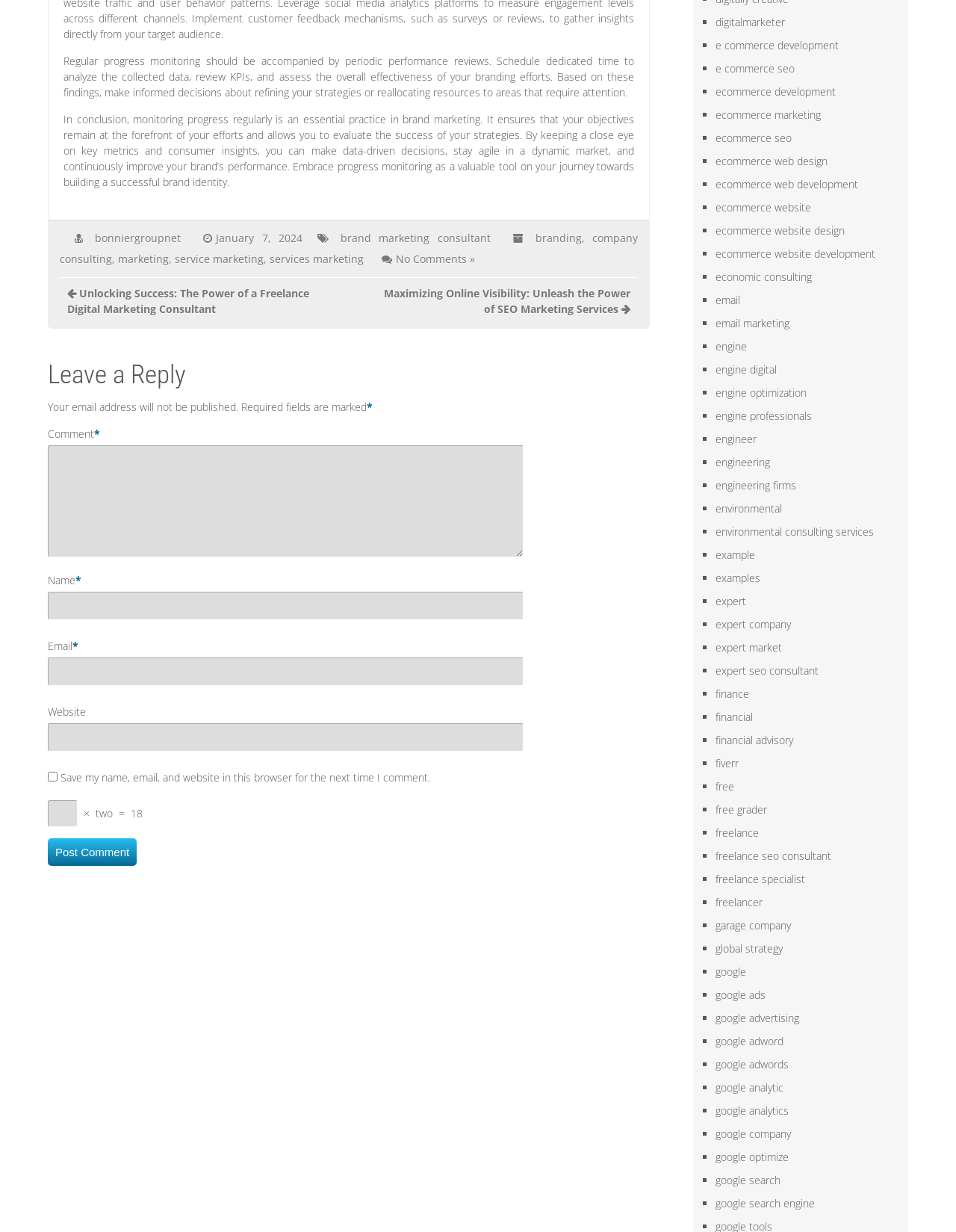Identify and provide the bounding box for the element described by: "finance".

[0.748, 0.557, 0.784, 0.569]